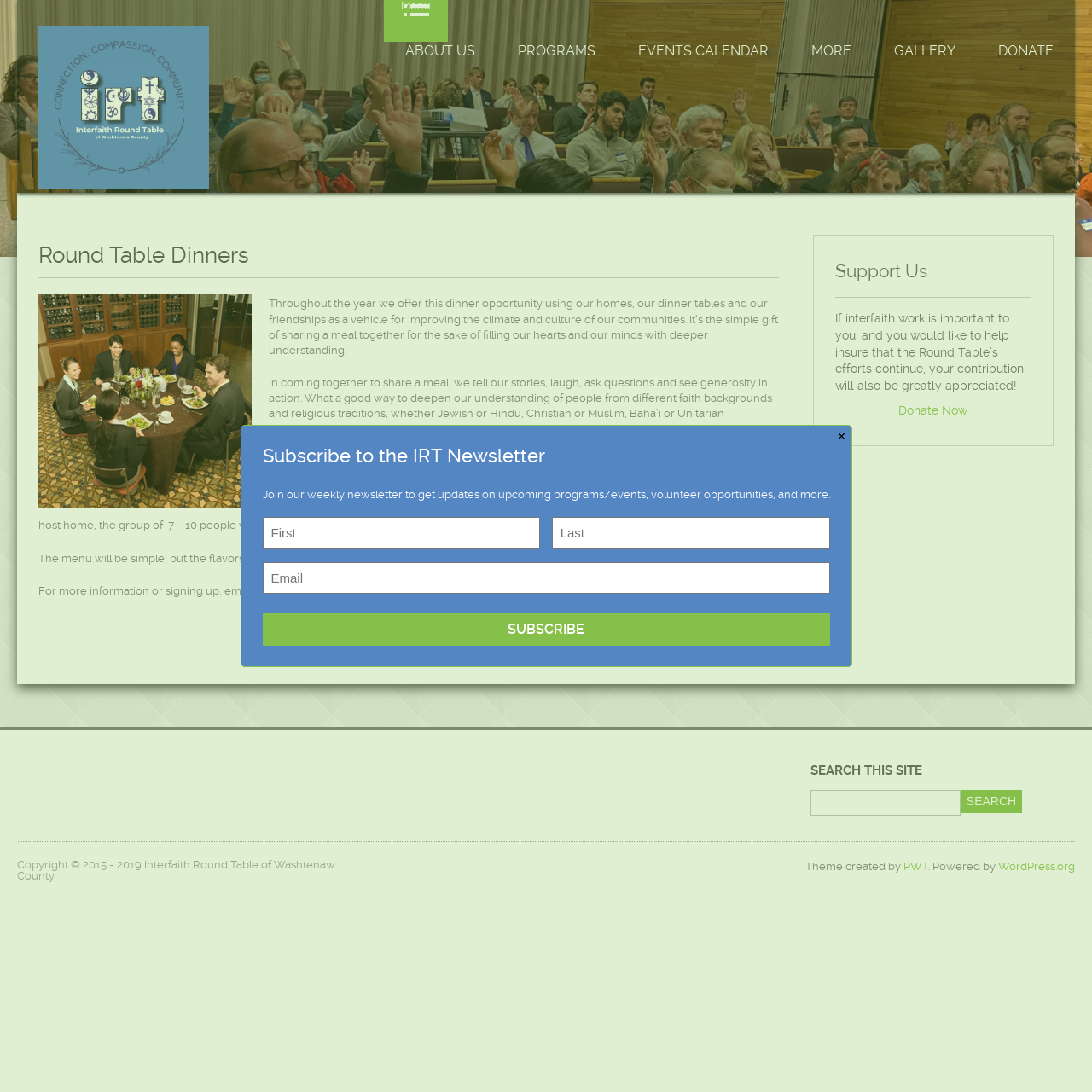Pinpoint the bounding box coordinates of the clickable area needed to execute the instruction: "Subscribe to the IRT Newsletter". The coordinates should be specified as four float numbers between 0 and 1, i.e., [left, top, right, bottom].

[0.24, 0.41, 0.76, 0.427]